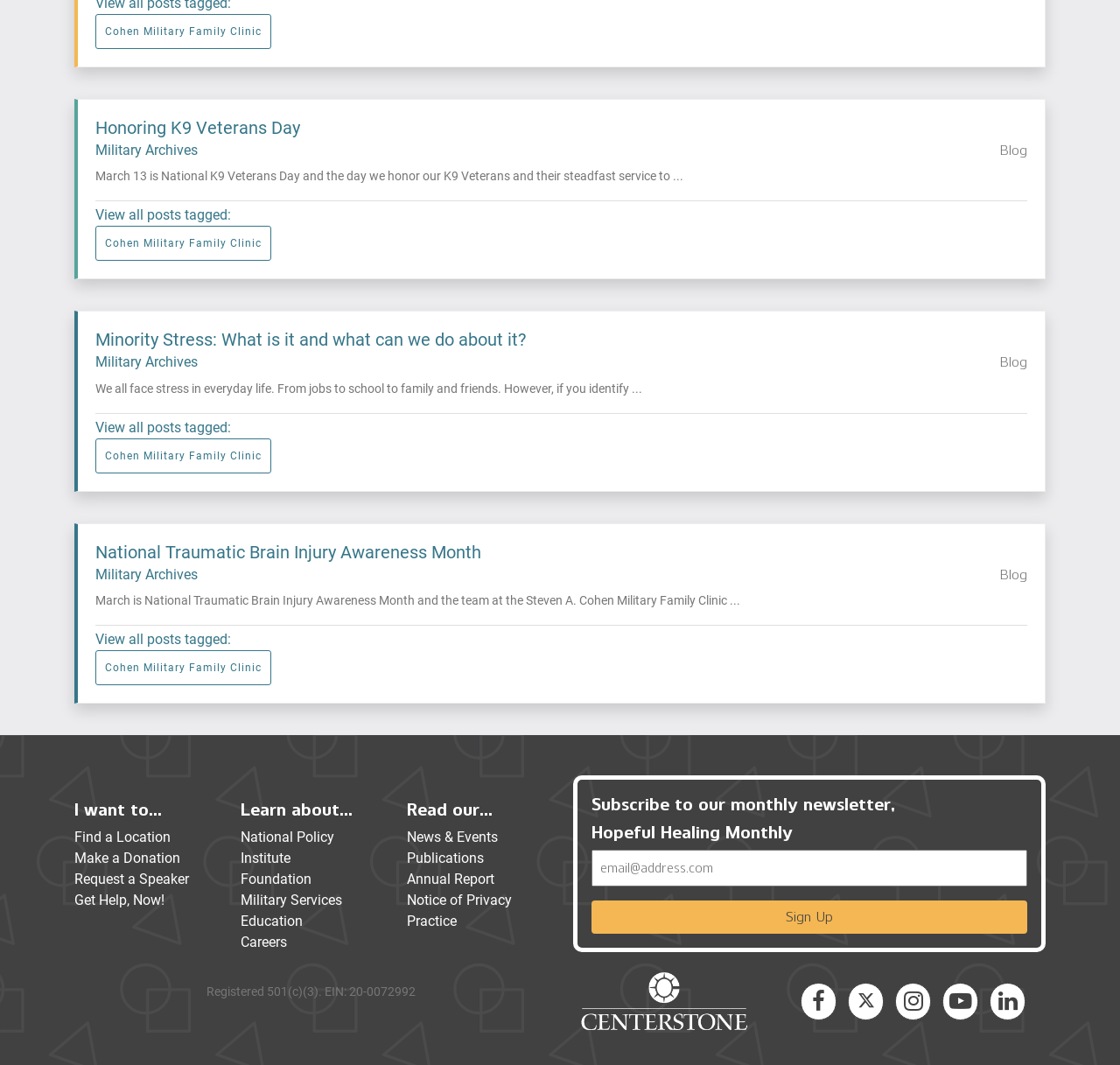Determine the bounding box coordinates of the region to click in order to accomplish the following instruction: "Sign up for the monthly newsletter". Provide the coordinates as four float numbers between 0 and 1, specifically [left, top, right, bottom].

[0.528, 0.846, 0.917, 0.877]